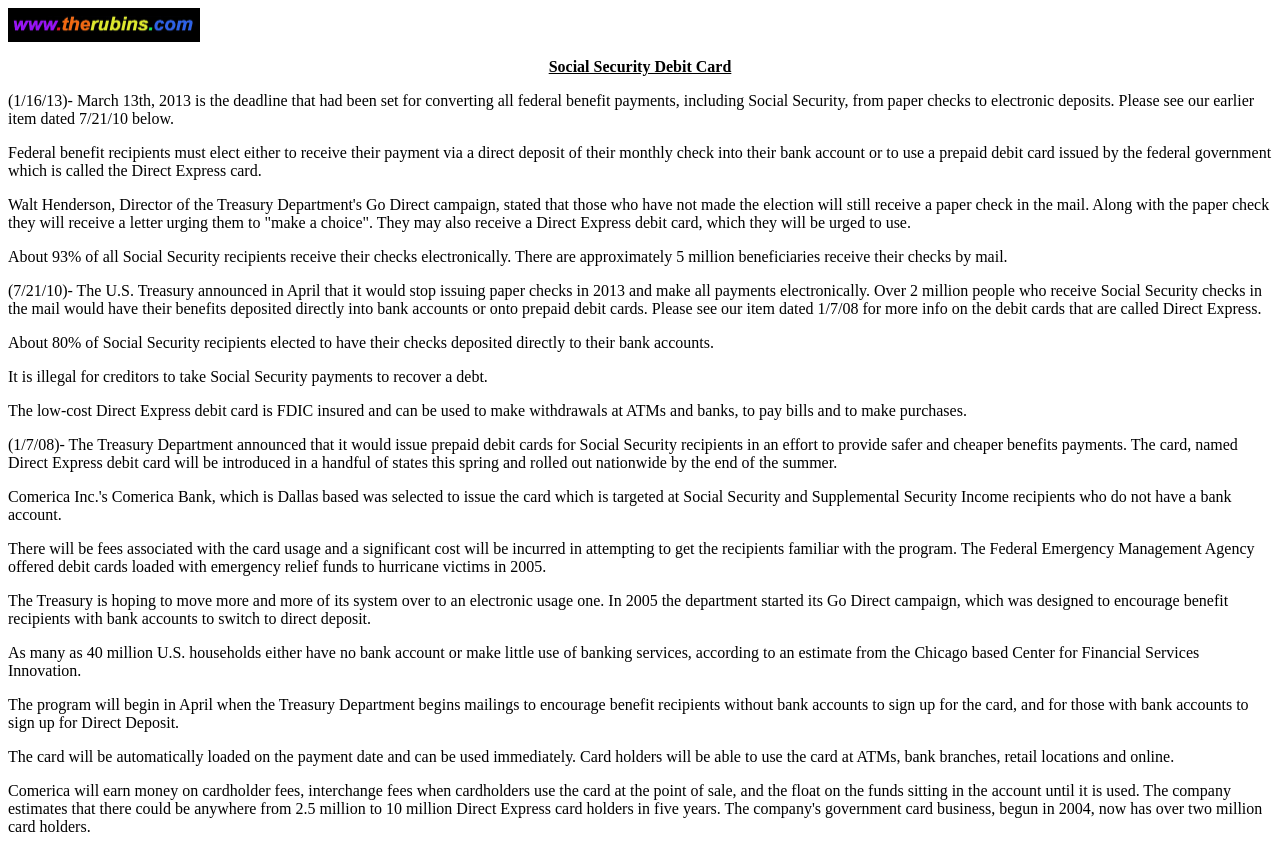Craft a detailed narrative of the webpage's structure and content.

The webpage is about the Social Security Debit Card, specifically discussing the transition from paper checks to electronic deposits and the introduction of the Direct Express debit card. 

At the top left of the page, there is a link to "TheRubins.com" accompanied by an image with the same name. 

Below the link, there are several paragraphs of text that provide information about the deadline for converting federal benefit payments from paper checks to electronic deposits, the options for recipients to receive their payments, and the benefits of using the Direct Express debit card. 

The text is organized into several sections, with each section discussing a specific aspect of the Social Security Debit Card program. The sections are arranged from top to bottom, with the most recent information at the top and the older information towards the bottom. 

There are a total of 11 paragraphs of text, each providing detailed information about the program, including statistics on the number of recipients who have switched to electronic deposits, the benefits of using the Direct Express debit card, and the efforts of the Treasury Department to encourage recipients to switch to electronic payments.